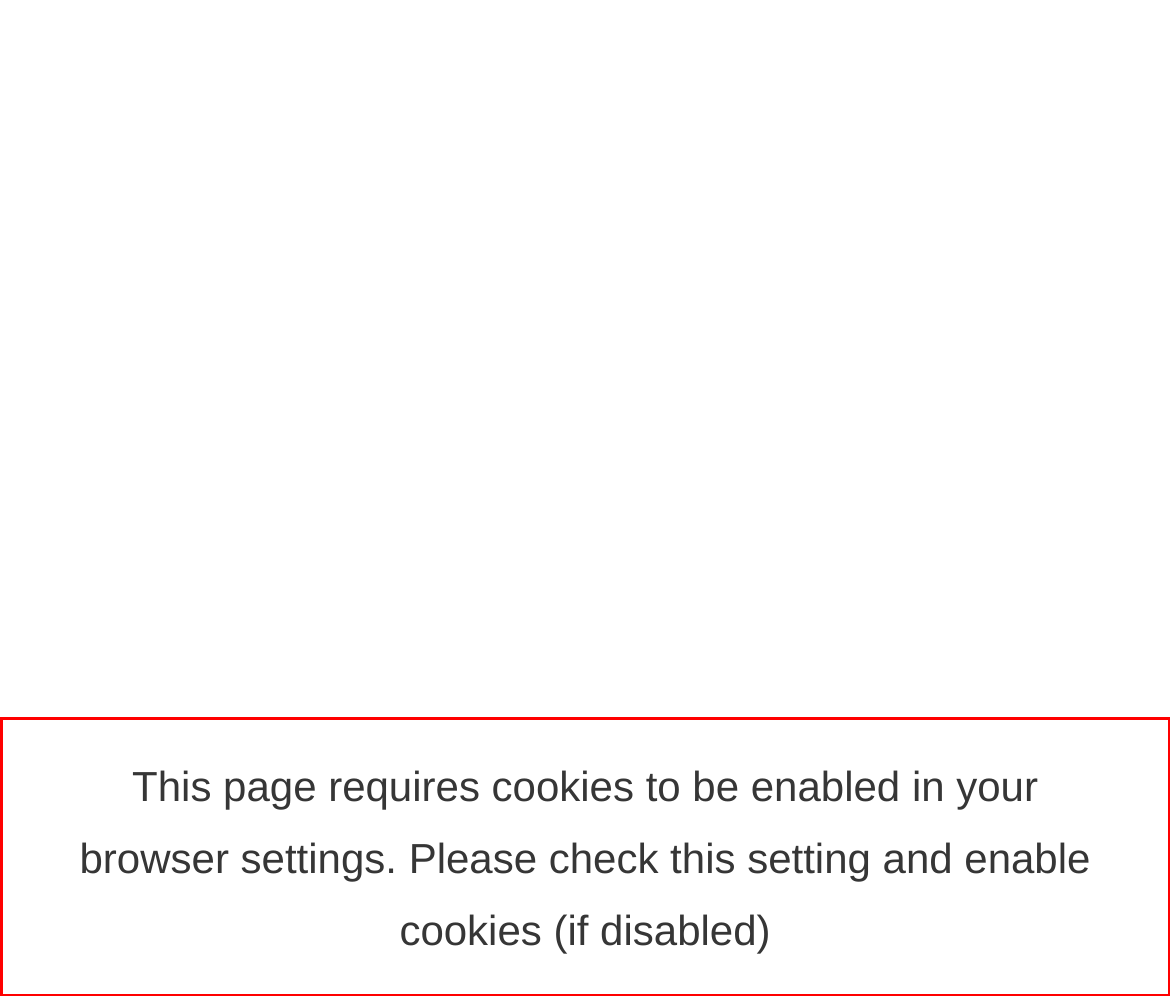Analyze the screenshot of a webpage where a red rectangle is bounding a UI element. Extract and generate the text content within this red bounding box.

This page requires cookies to be enabled in your browser settings. Please check this setting and enable cookies (if disabled)